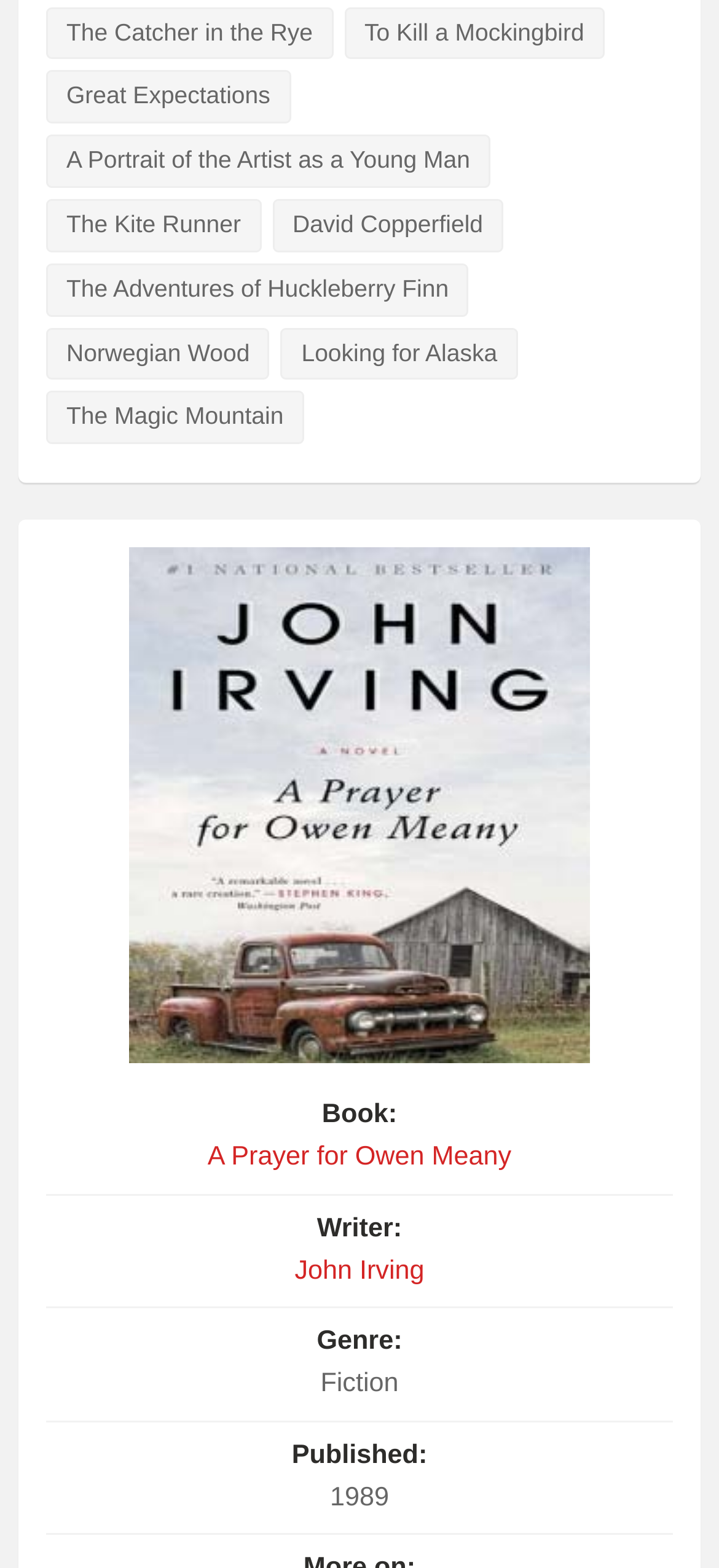What is the first book listed?
Based on the image, provide a one-word or brief-phrase response.

The Catcher in the Rye